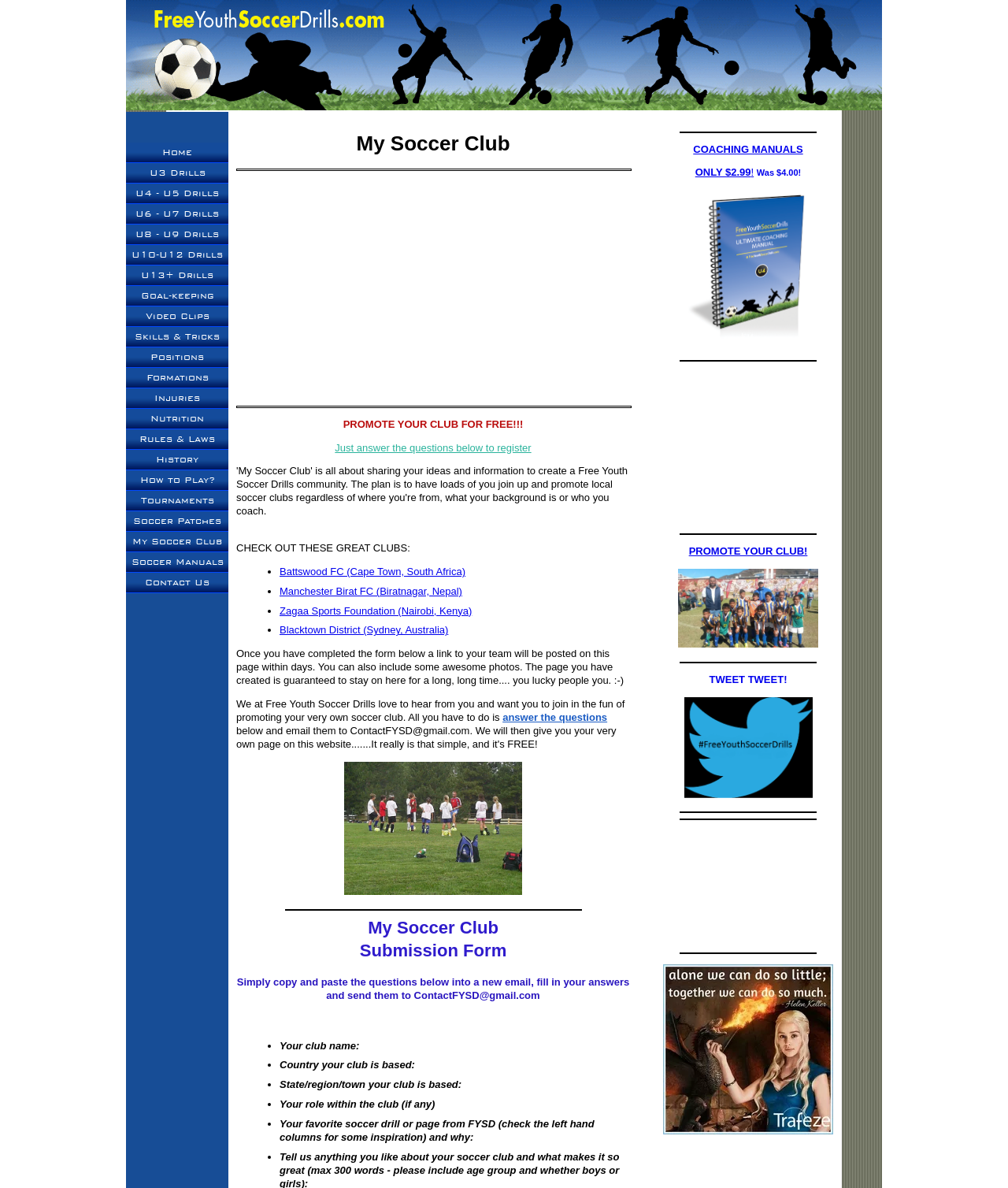What is the name of the email address to send the answers to?
Provide a well-explained and detailed answer to the question.

The webpage instructs users to copy and paste the questions into a new email, fill in their answers, and send them to ContactFYSD@gmail.com.